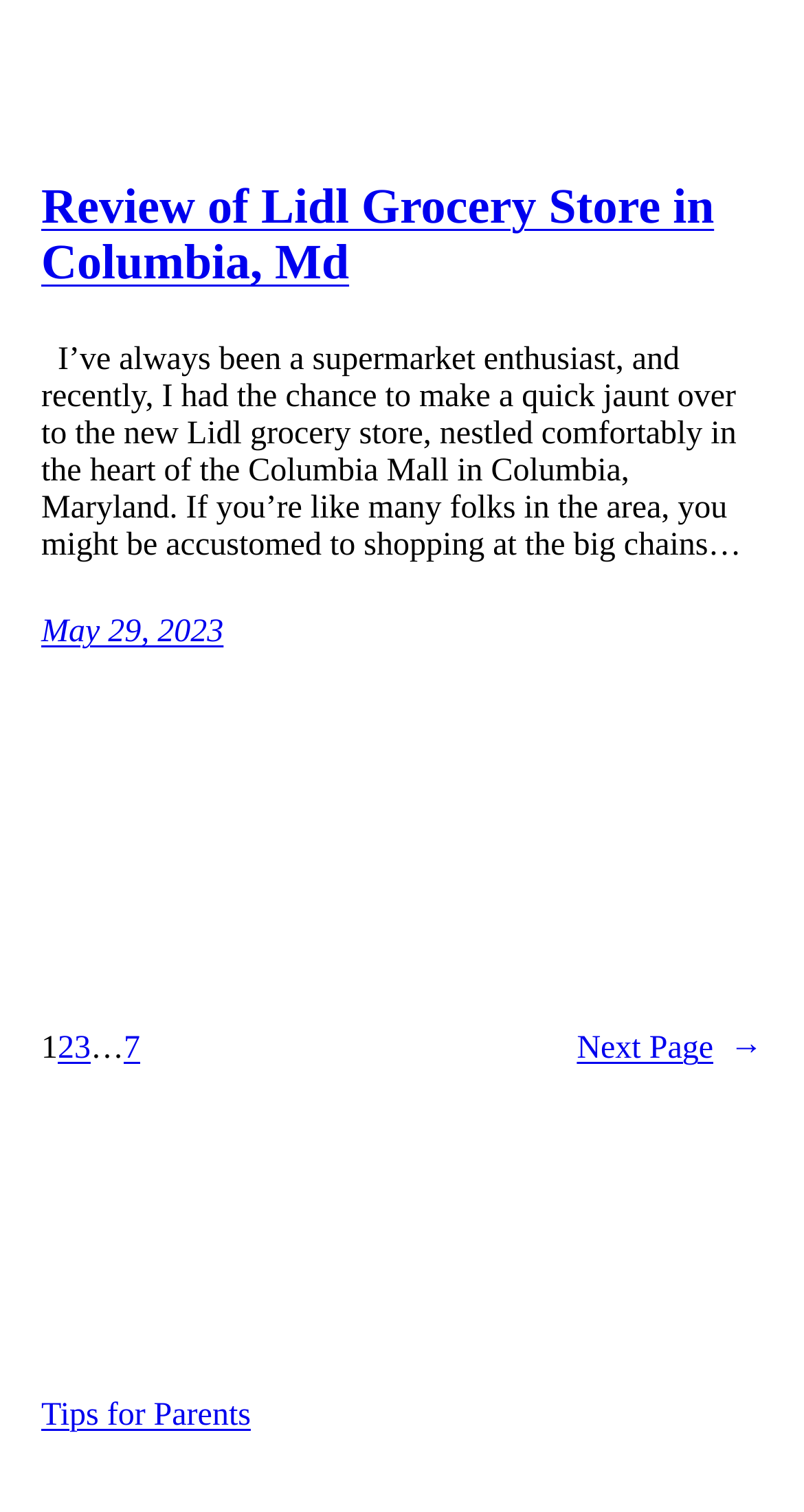When was the review written?
Based on the image, answer the question with as much detail as possible.

The answer can be found in the time element which says 'May 29, 2023'. This indicates that the review was written on this date.